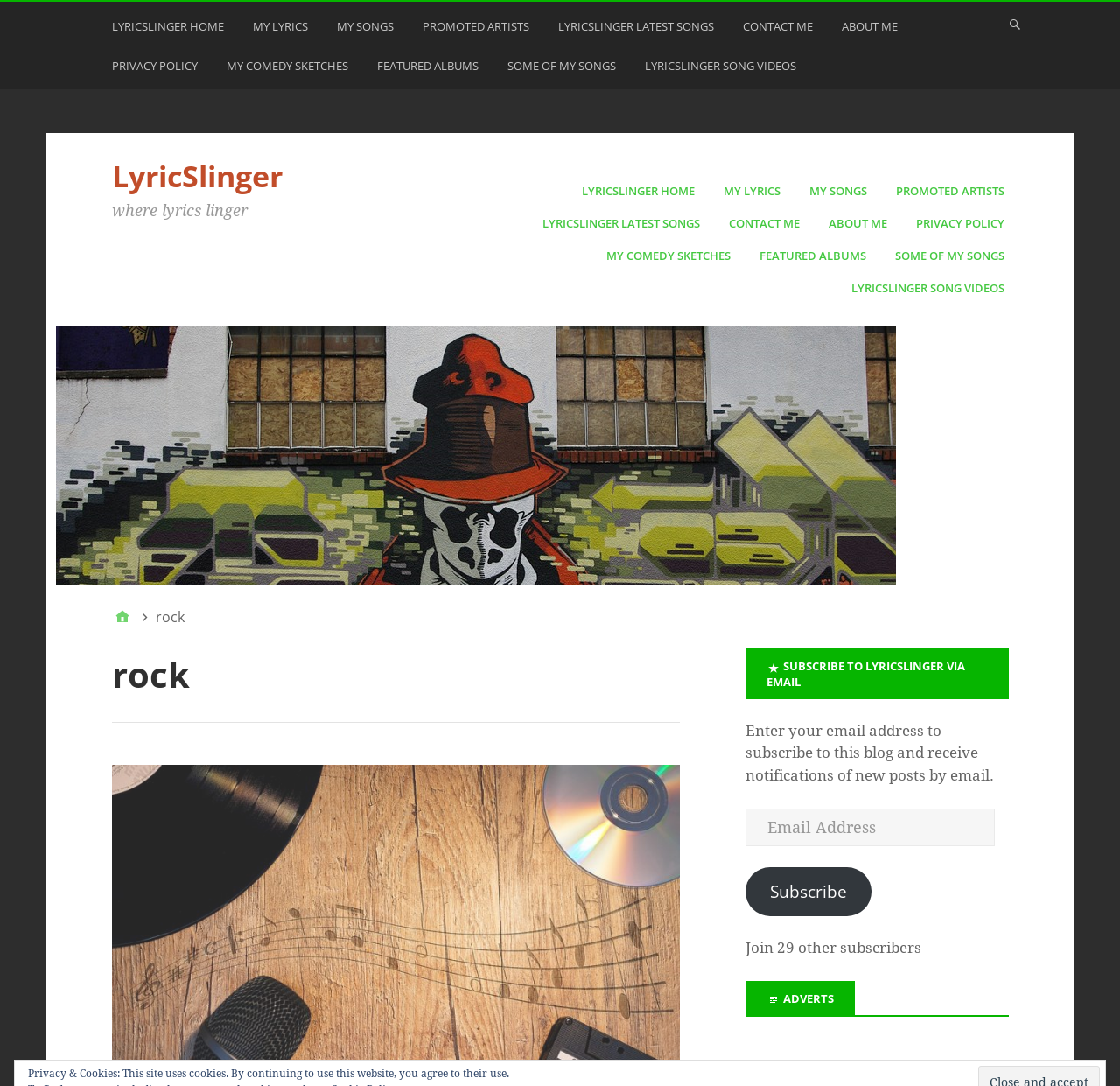Provide a brief response using a word or short phrase to this question:
What is the name of the website?

LyricSlinger